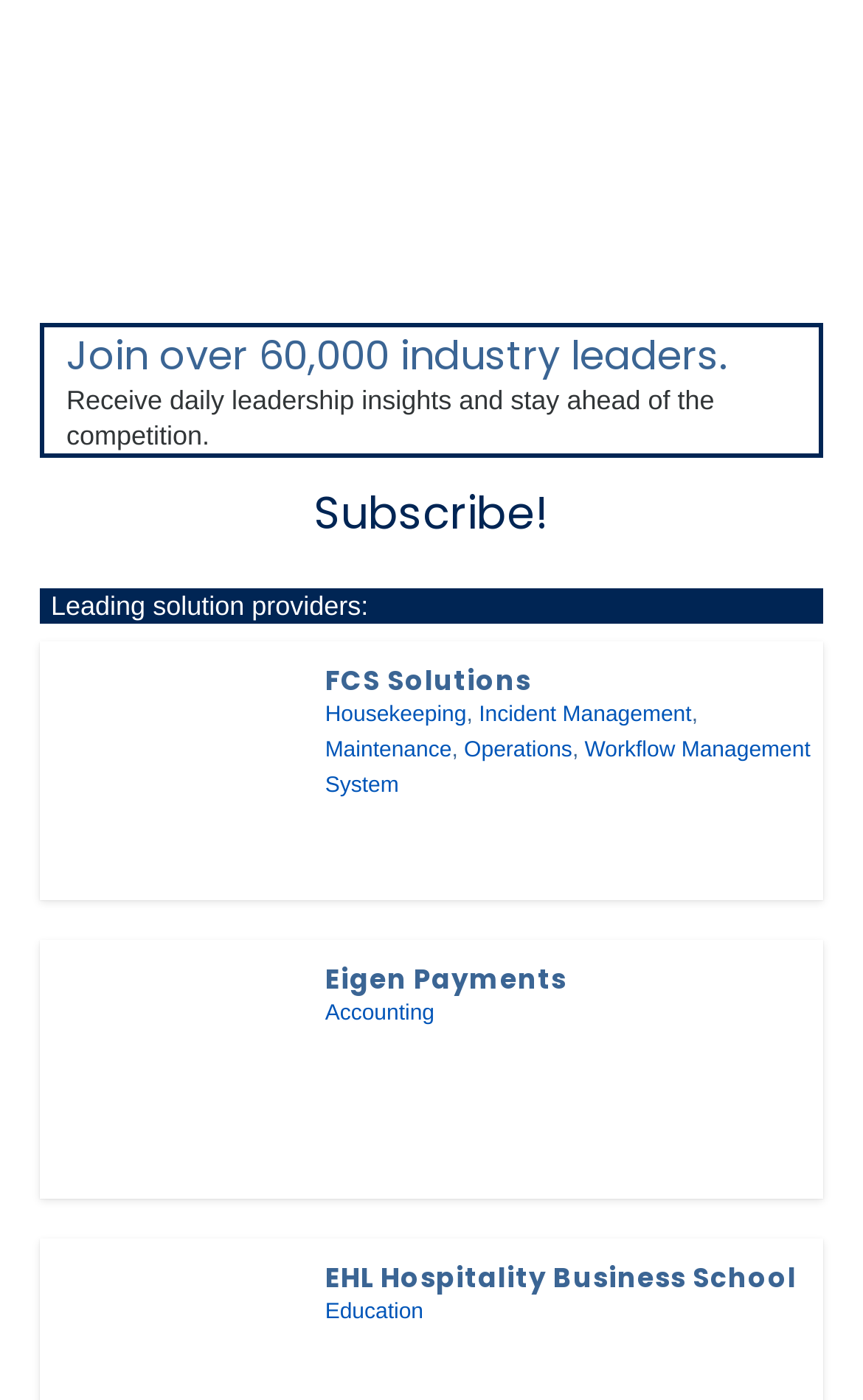What is the text above the 'Subscribe!' button?
Answer the question in a detailed and comprehensive manner.

I looked at the text above the 'Subscribe!' button, which is a heading element with the text 'Join over 60,000 industry leaders.'.